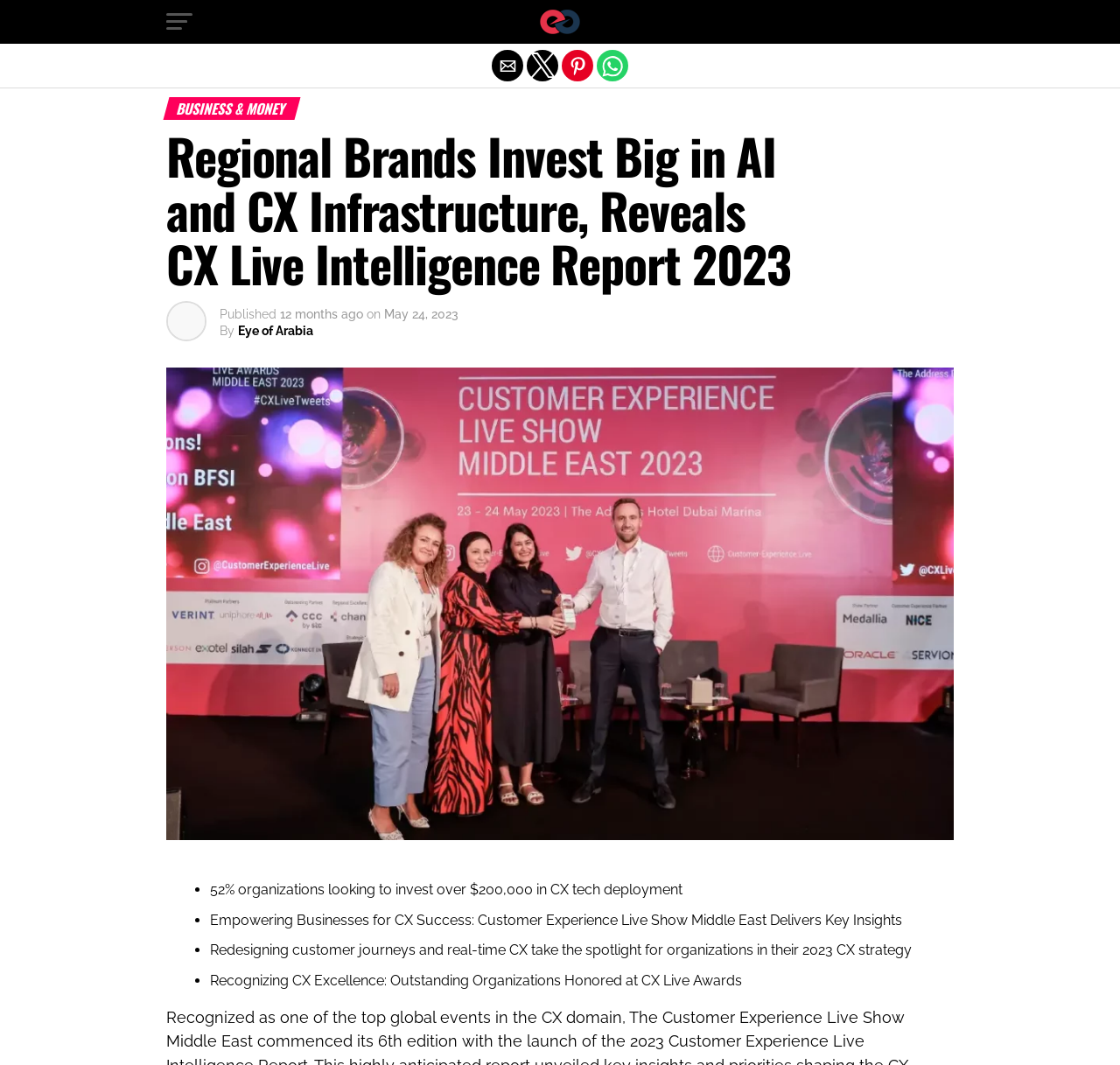Given the description: "Home", determine the bounding box coordinates of the UI element. The coordinates should be formatted as four float numbers between 0 and 1, [left, top, right, bottom].

None